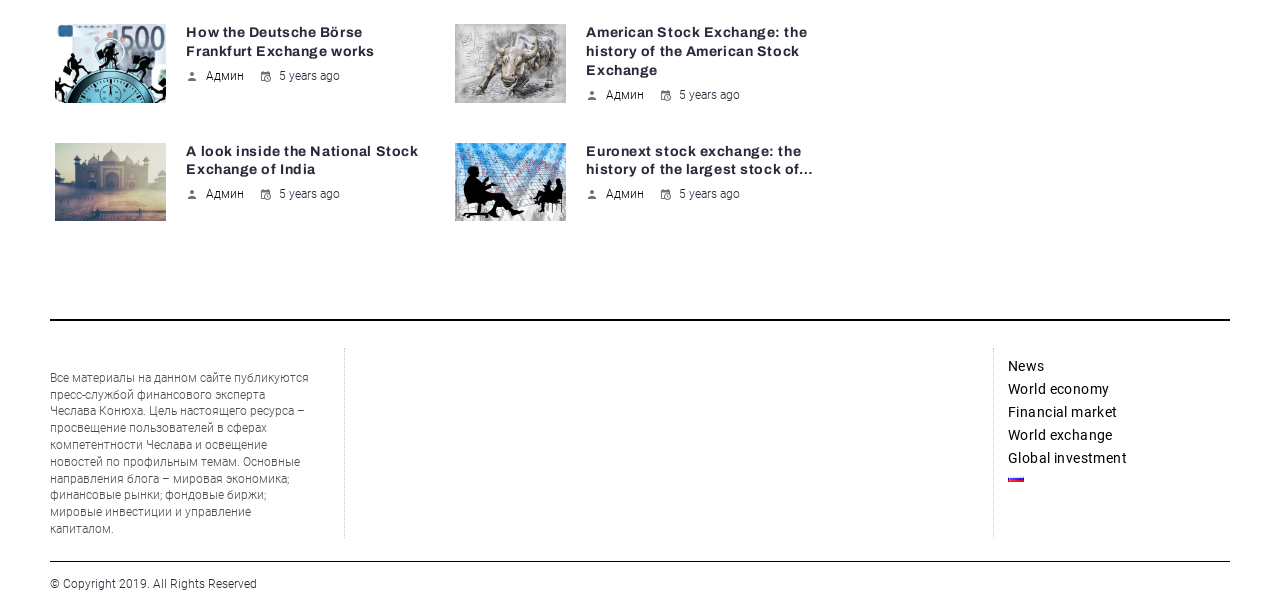Please provide the bounding box coordinates for the element that needs to be clicked to perform the following instruction: "Read the article about the American Stock Exchange". The coordinates should be given as four float numbers between 0 and 1, i.e., [left, top, right, bottom].

[0.355, 0.04, 0.442, 0.168]